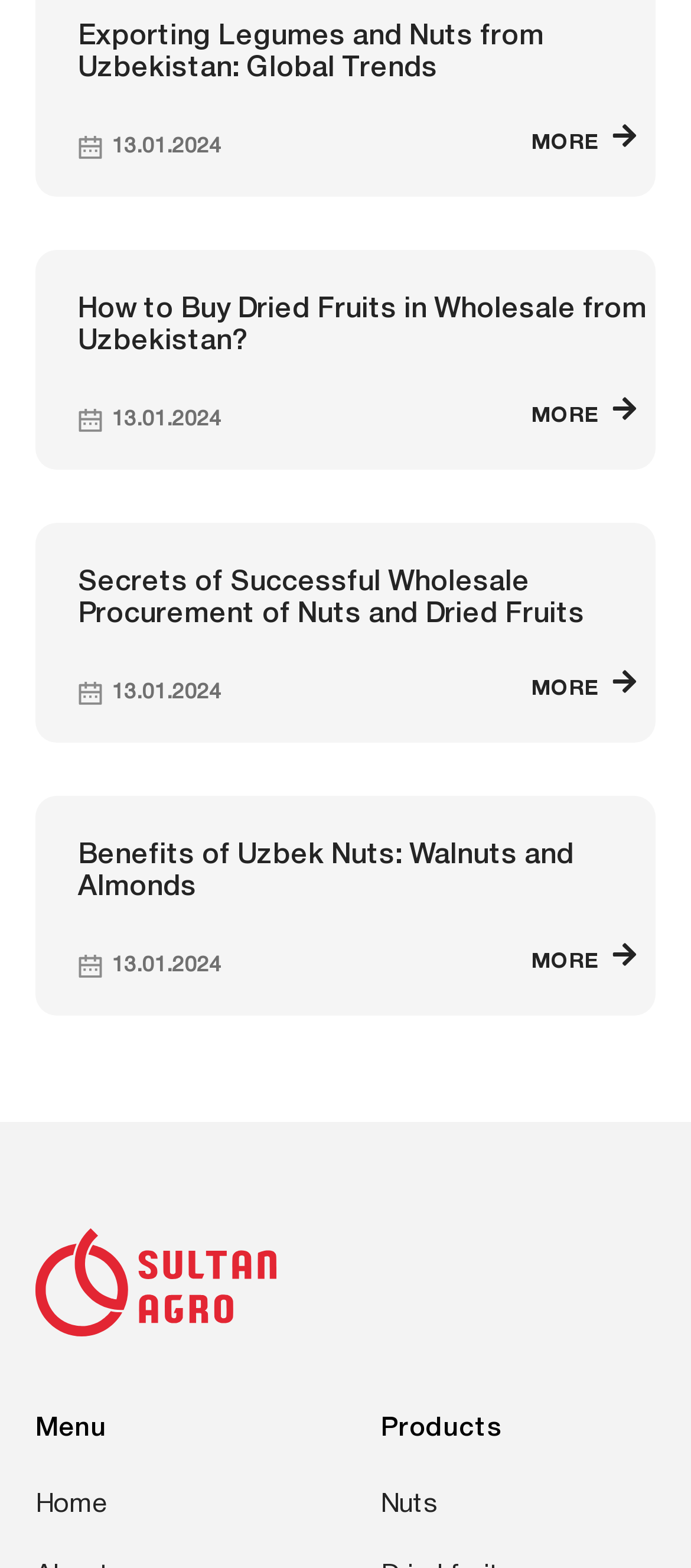Please locate the bounding box coordinates of the element's region that needs to be clicked to follow the instruction: "View 15 Best Hotels in Delaware – Where to Stay". The bounding box coordinates should be provided as four float numbers between 0 and 1, i.e., [left, top, right, bottom].

None